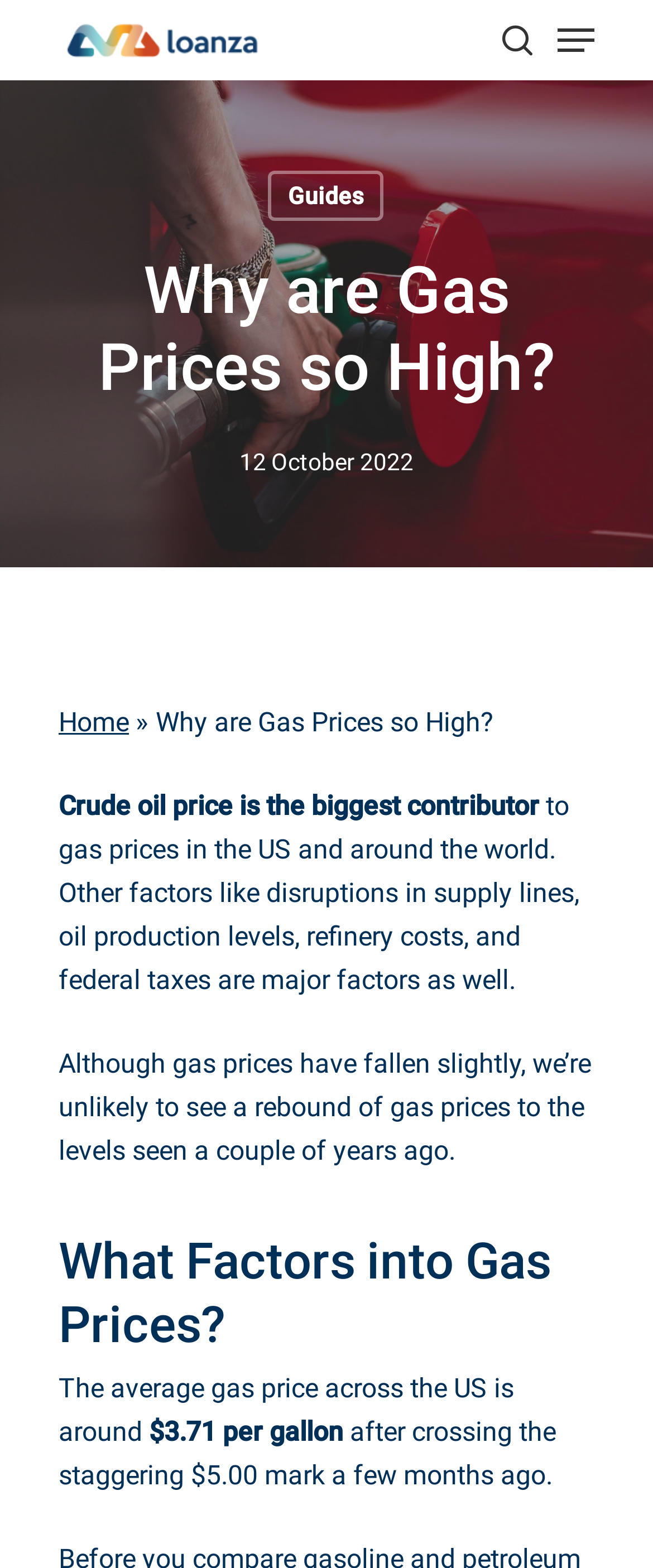What is the main contributor to gas prices?
Please answer using one word or phrase, based on the screenshot.

Crude oil price